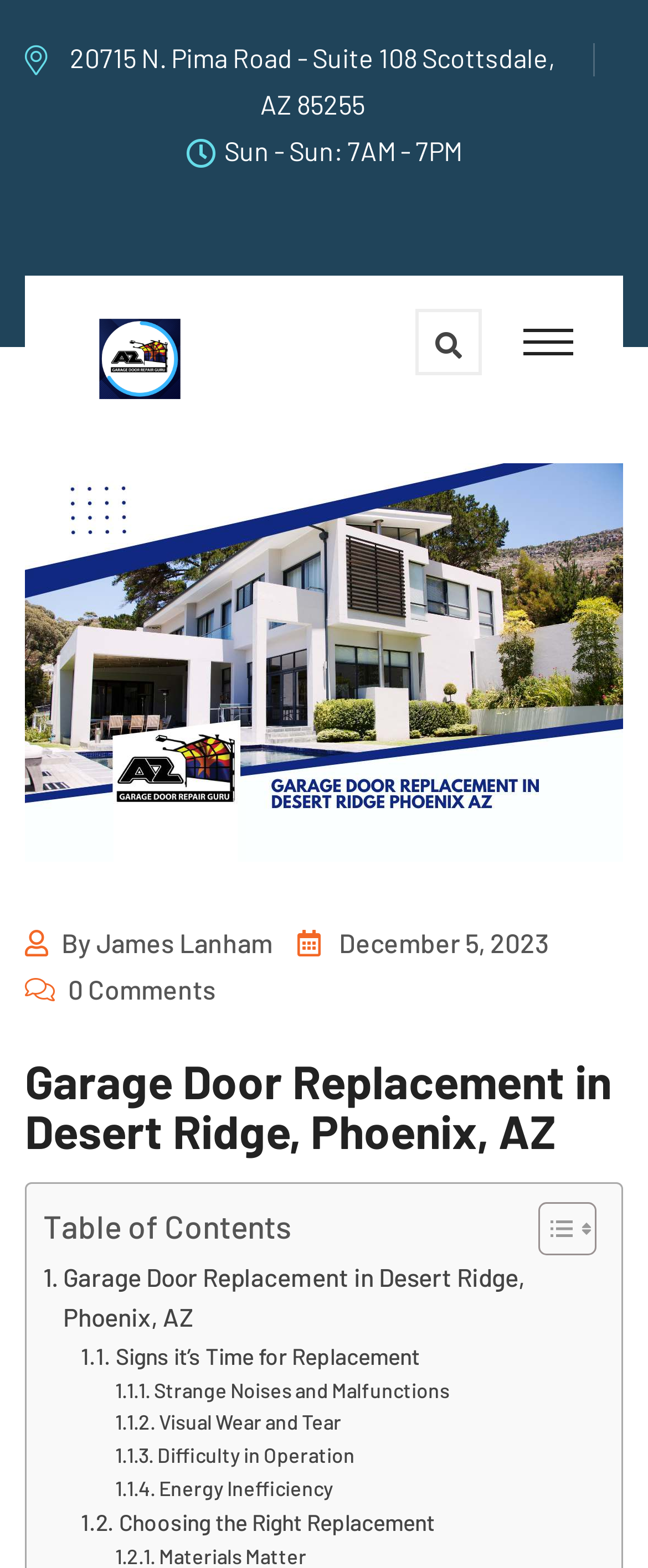Determine the coordinates of the bounding box for the clickable area needed to execute this instruction: "Toggle Table of Content".

[0.792, 0.766, 0.908, 0.802]